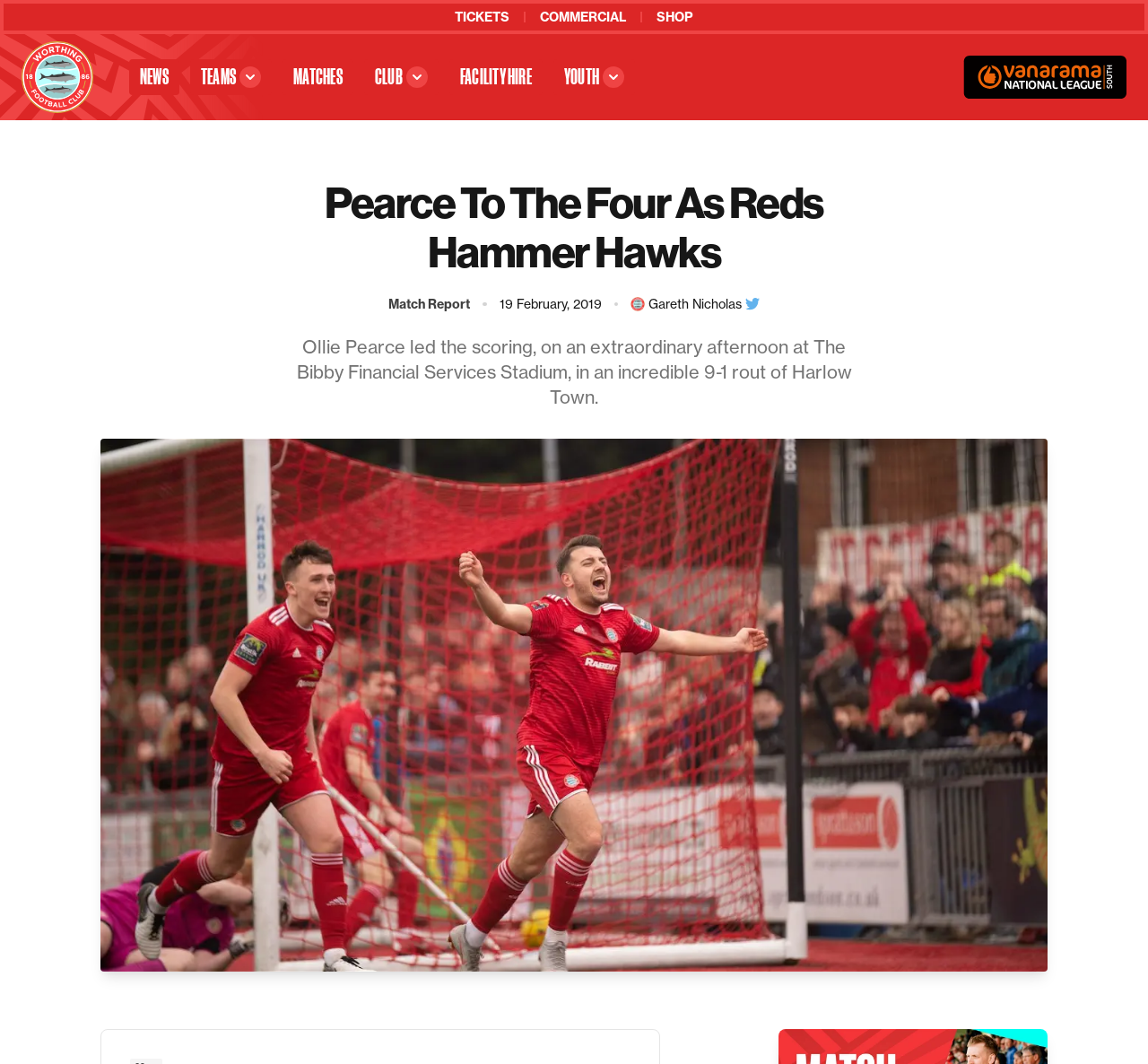Use a single word or phrase to answer this question: 
What is the name of the league mentioned on the webpage?

Vanarama National League South